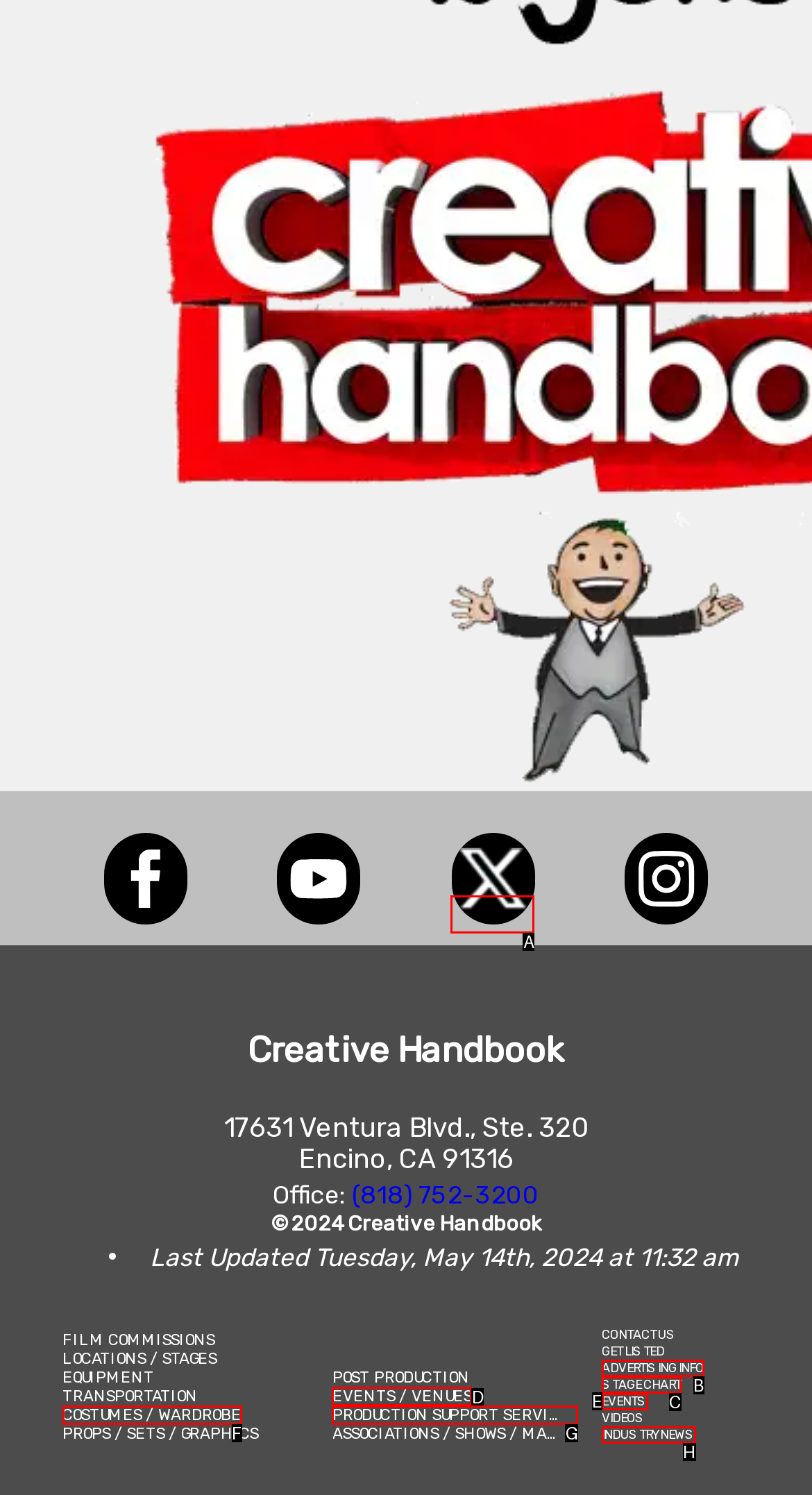Determine the UI element that matches the description: COSTUMES / WARDROBE
Answer with the letter from the given choices.

F